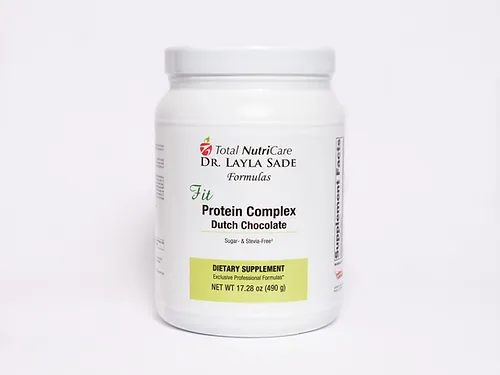Offer a detailed explanation of what is happening in the image.

The image features a white container of "Fit Protein Complex" in Dutch Chocolate flavor from Total NutriCare, Dr. Layla Sade Formulas. The prominently displayed label indicates that it is a dietary supplement and highlights its sugar- and stevia-free formulation. The tub contains 17.72 ounces (490 grams) of the product, designed to provide a nutrient-rich protein source. This supplement is ideal for those seeking alternatives to dairy and soy, catering specifically to vegans or individuals with sensitivities. The minimalist design of the container emphasizes the brand’s professional approach to nutrition, making it a compelling option for health-conscious consumers.